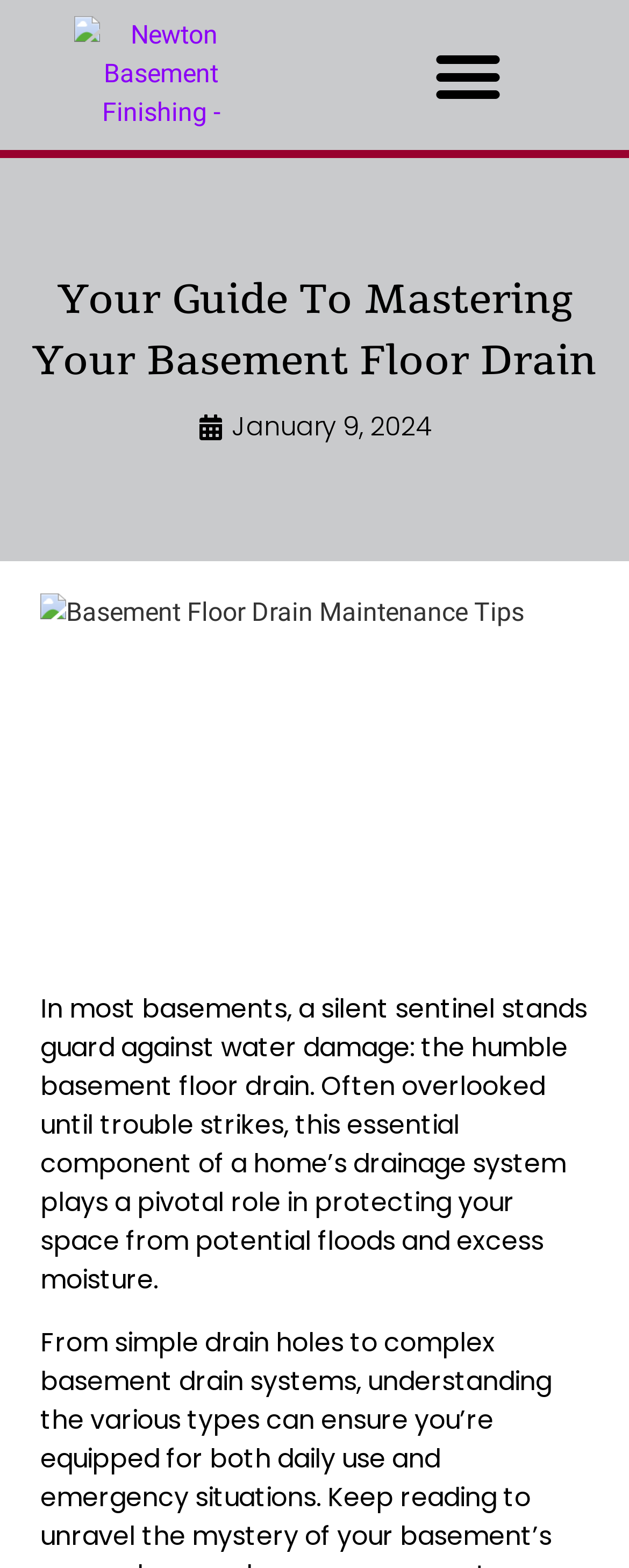Please find the main title text of this webpage.

Your Guide To Mastering Your Basement Floor Drain